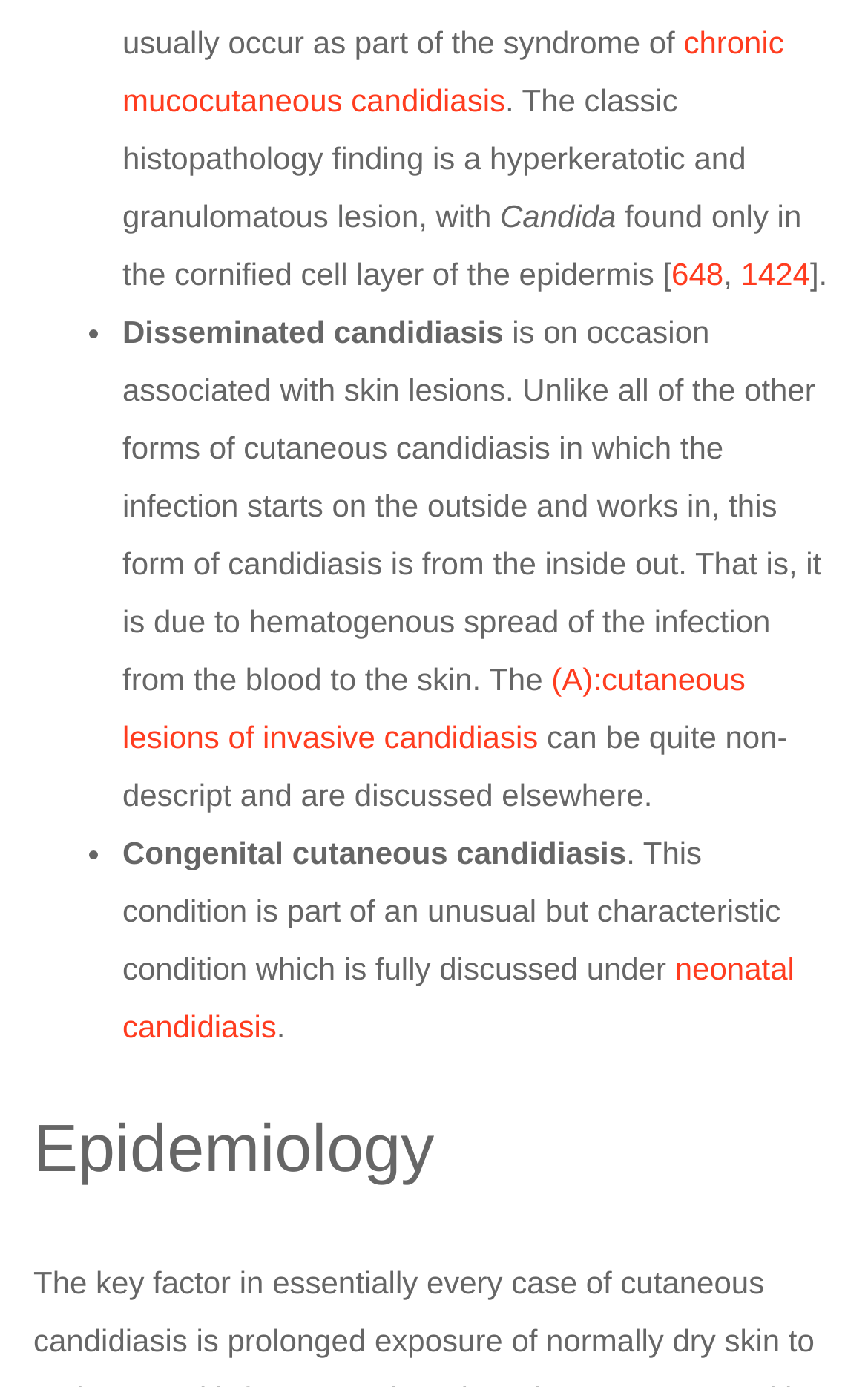Given the webpage screenshot, identify the bounding box of the UI element that matches this description: "648".

[0.774, 0.185, 0.833, 0.21]